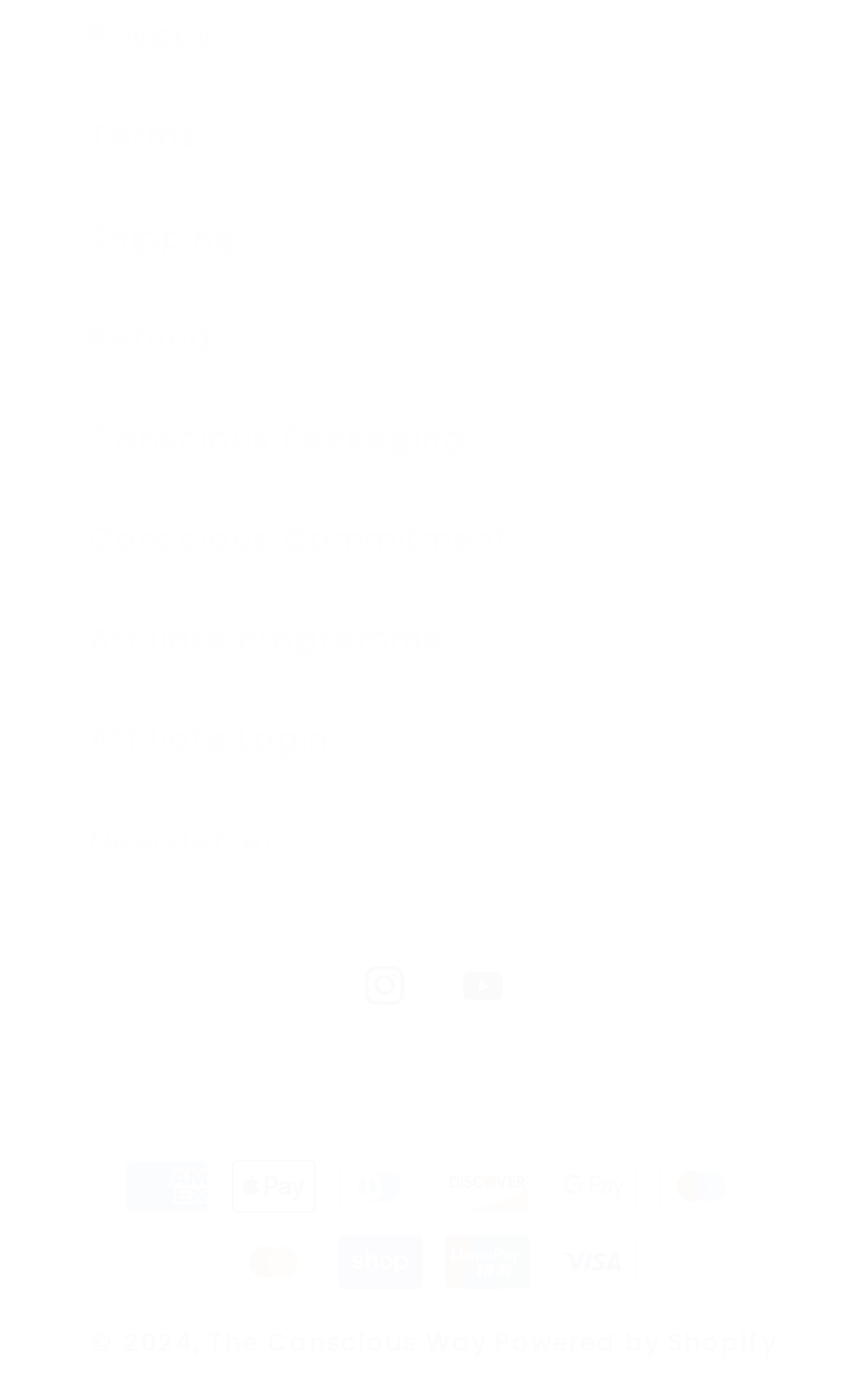Based on the provided description, "Conscious Commitment", find the bounding box of the corresponding UI element in the screenshot.

[0.103, 0.355, 0.897, 0.428]